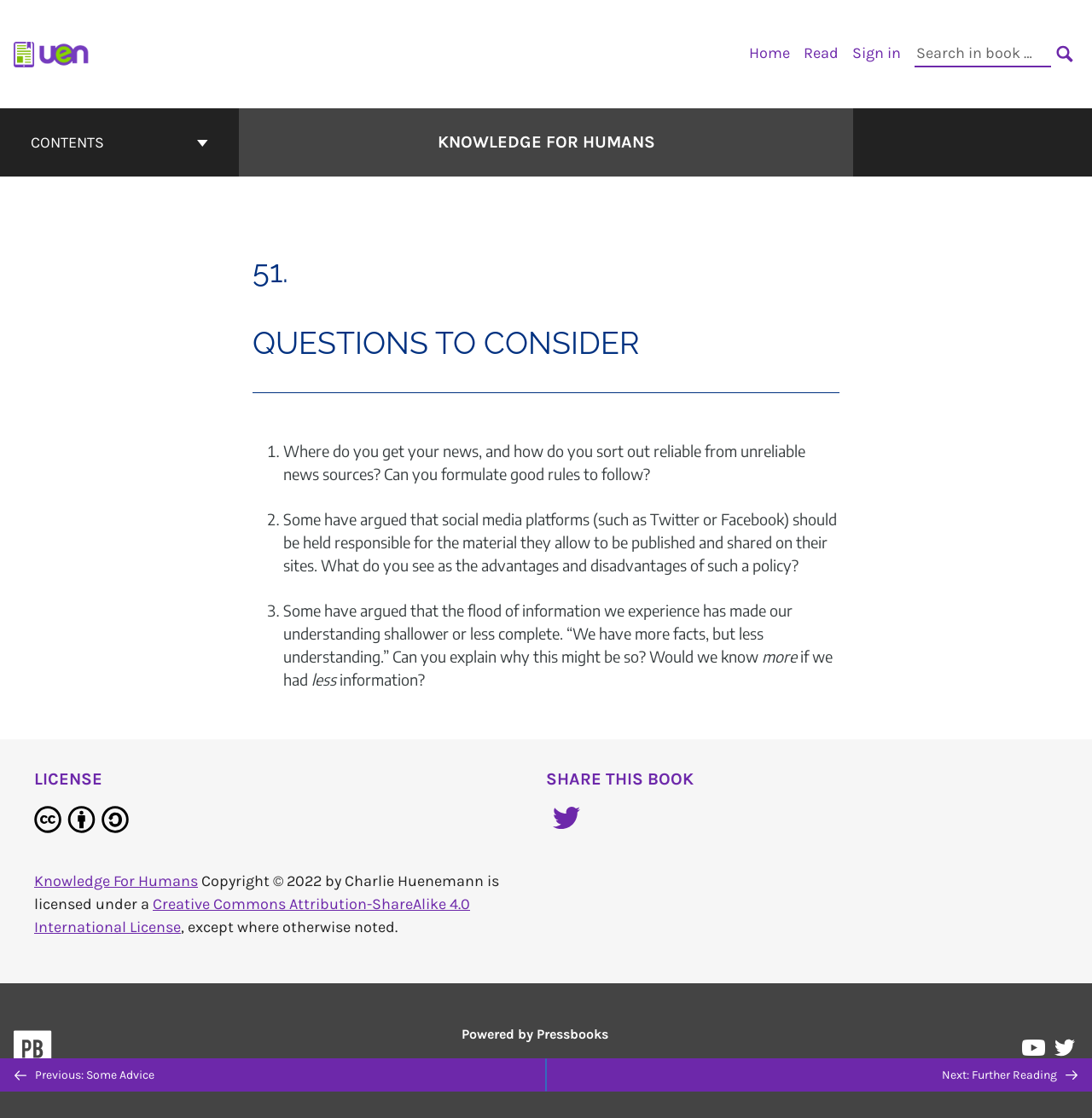Given the element description: "parent_node: Powered by Pressbooks title="Pressbooks"", predict the bounding box coordinates of this UI element. The coordinates must be four float numbers between 0 and 1, given as [left, top, right, bottom].

[0.012, 0.921, 0.048, 0.961]